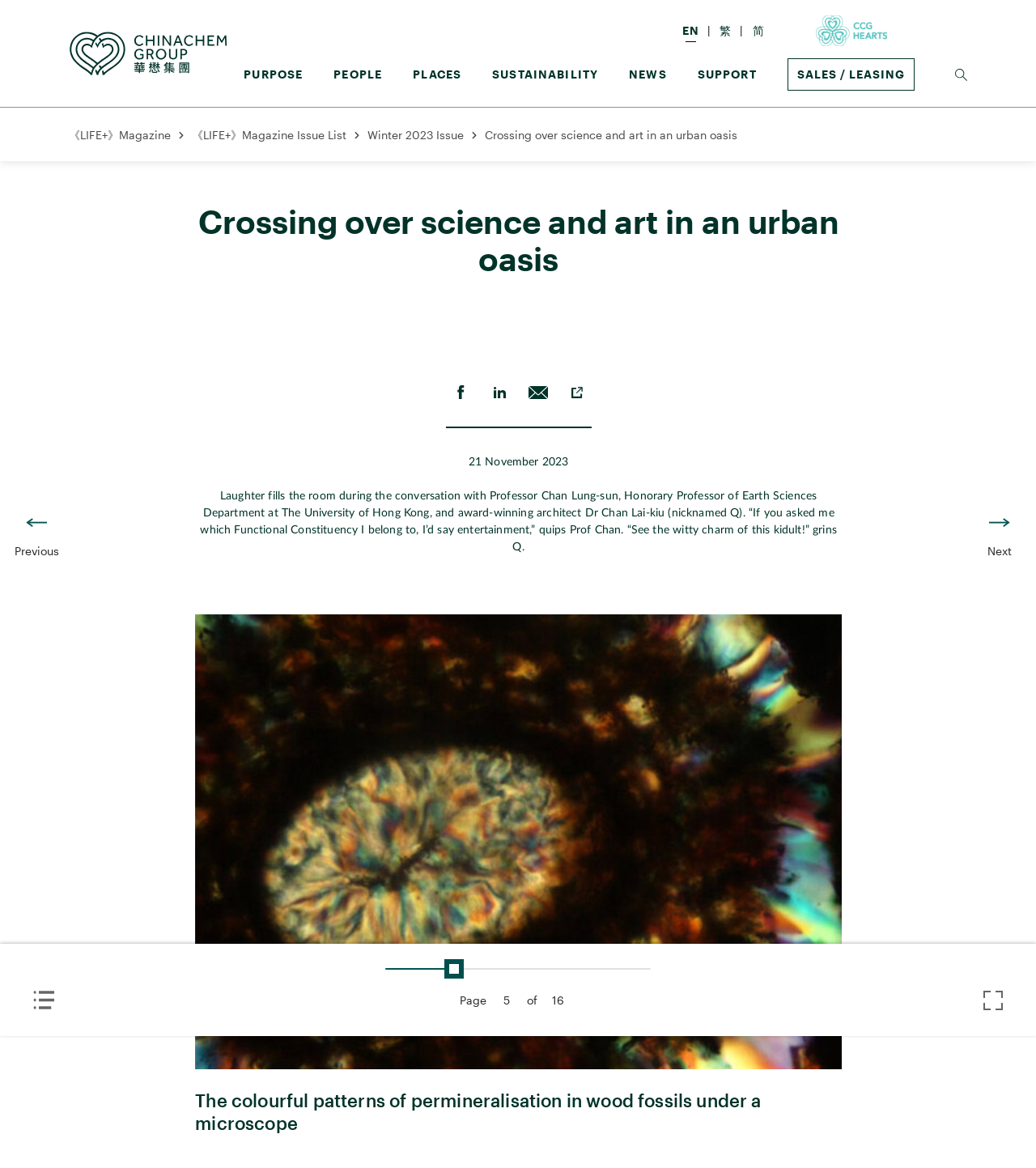Determine the bounding box coordinates of the section I need to click to execute the following instruction: "Read the latest issue of LIFE+ Magazine". Provide the coordinates as four float numbers between 0 and 1, i.e., [left, top, right, bottom].

[0.355, 0.108, 0.448, 0.123]